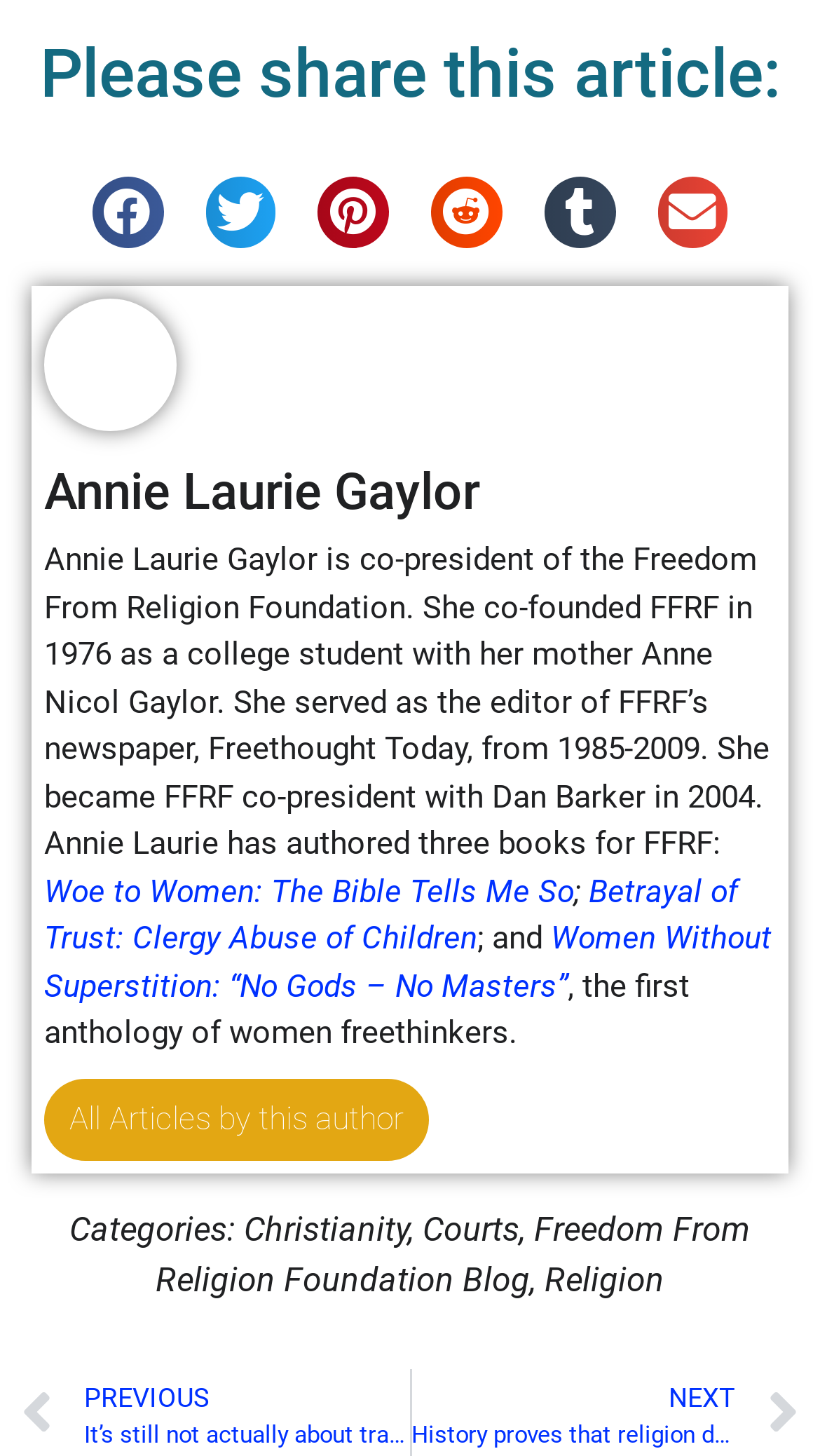What categories does this article belong to?
Please provide a comprehensive answer based on the information in the image.

The categories are listed at the bottom of the page, and they include 'Christianity', 'Courts', and 'Religion'.